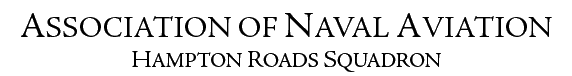What is written below the title?
Please respond to the question with a detailed and well-explained answer.

The text 'Hampton Roads Squadron' is written directly below the title 'Association of Naval Aviation' in a smaller font, indicating that it is an affiliate of the broader organization.